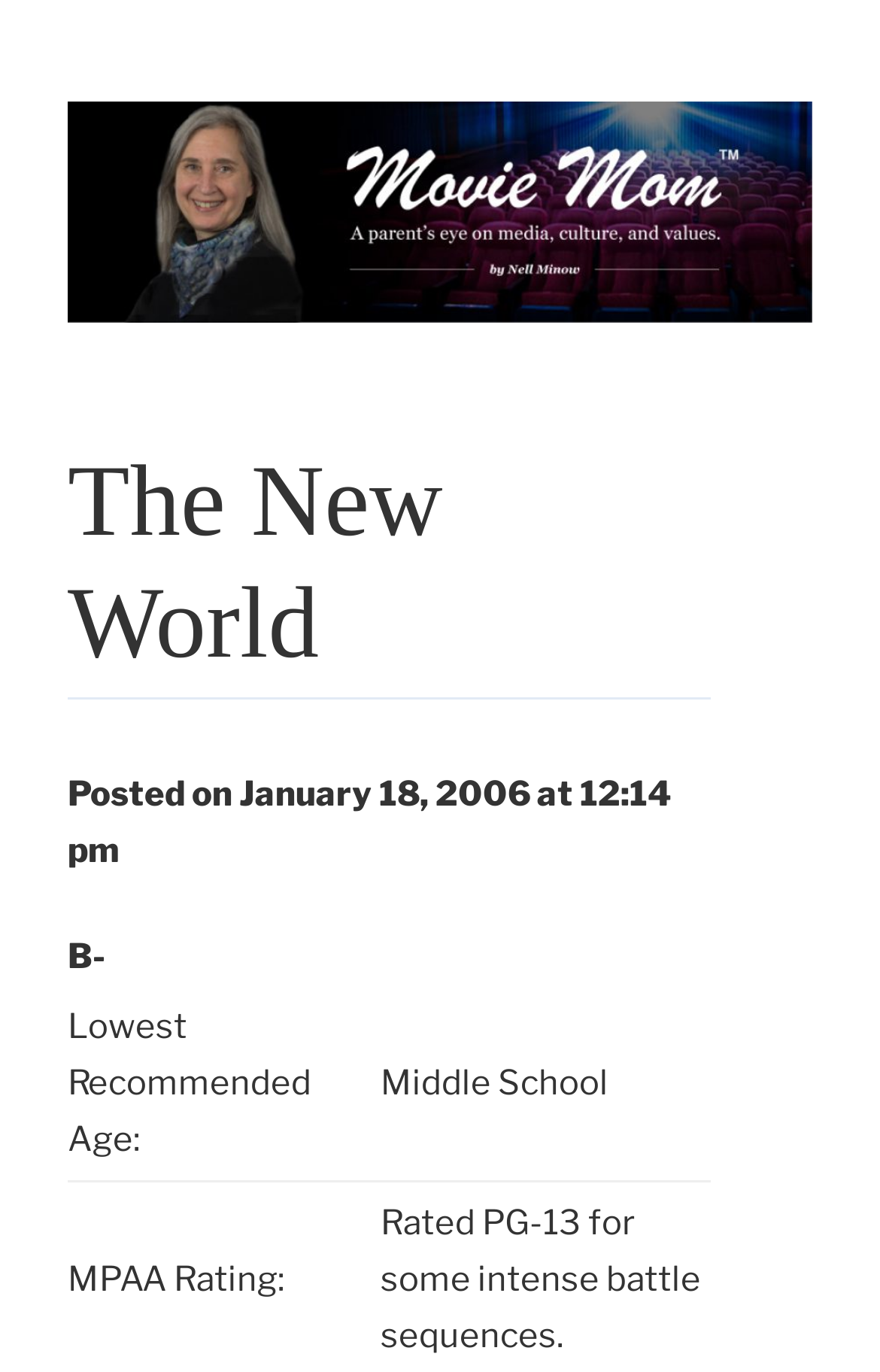When was the review posted?
Using the image as a reference, give a one-word or short phrase answer.

January 18, 2006